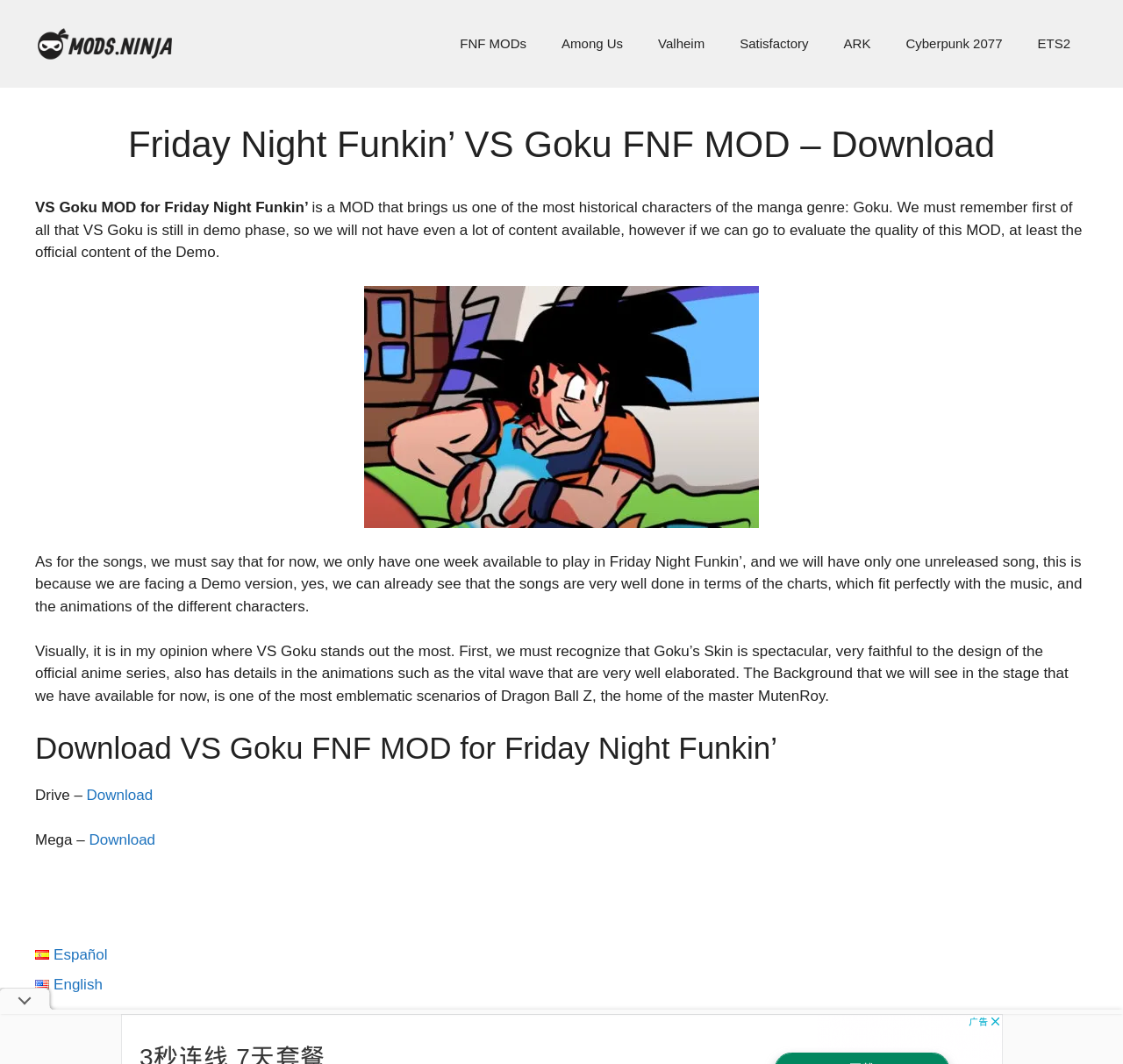Carefully observe the image and respond to the question with a detailed answer:
What are the two options to download the VS Goku FNF MOD?

The article provides two links to download the VS Goku FNF MOD, one from Drive and one from Mega.